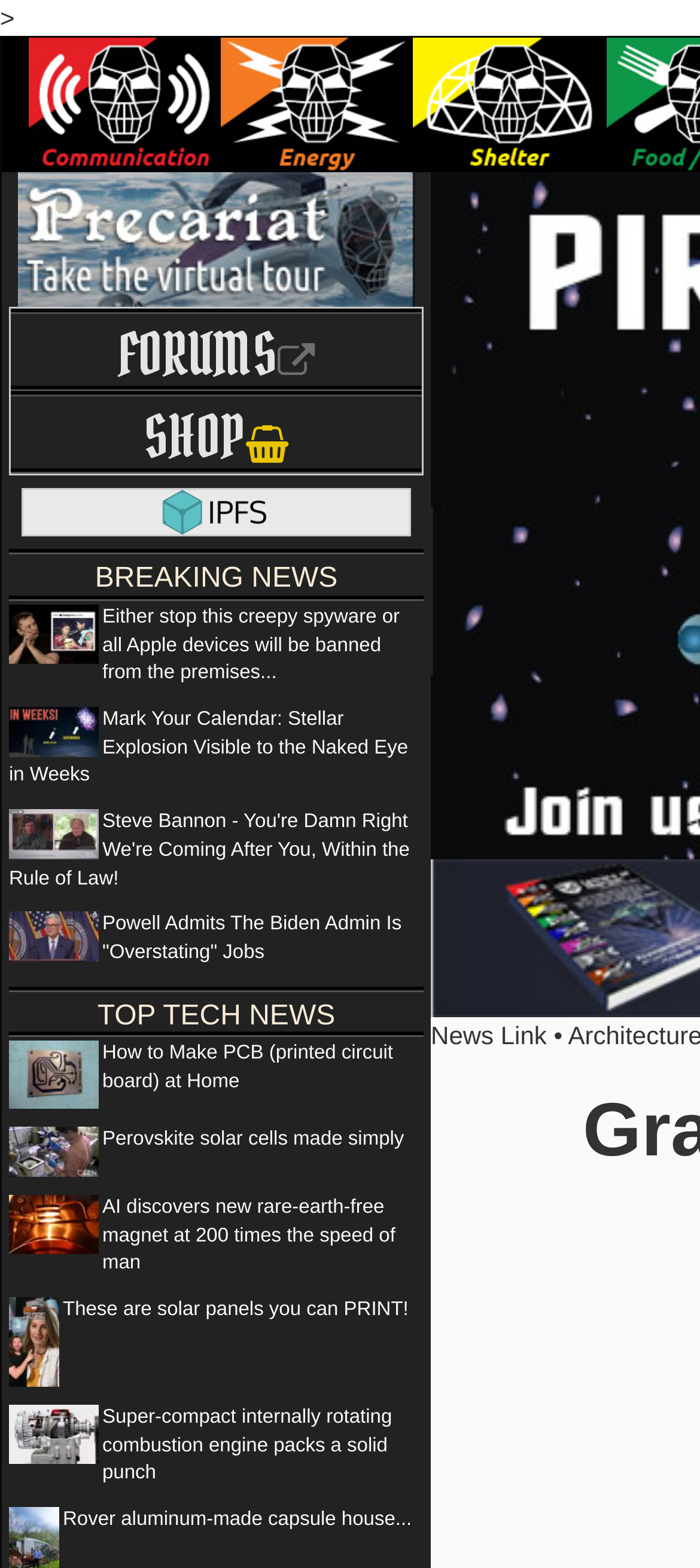What is the purpose of the images on this webpage?
Provide a thorough and detailed answer to the question.

The images on this webpage appear to be illustrations or thumbnails accompanying the news articles, providing a visual representation of the topic being discussed in the article. They are not decorative elements, but rather serve to enhance the understanding of the article's content.